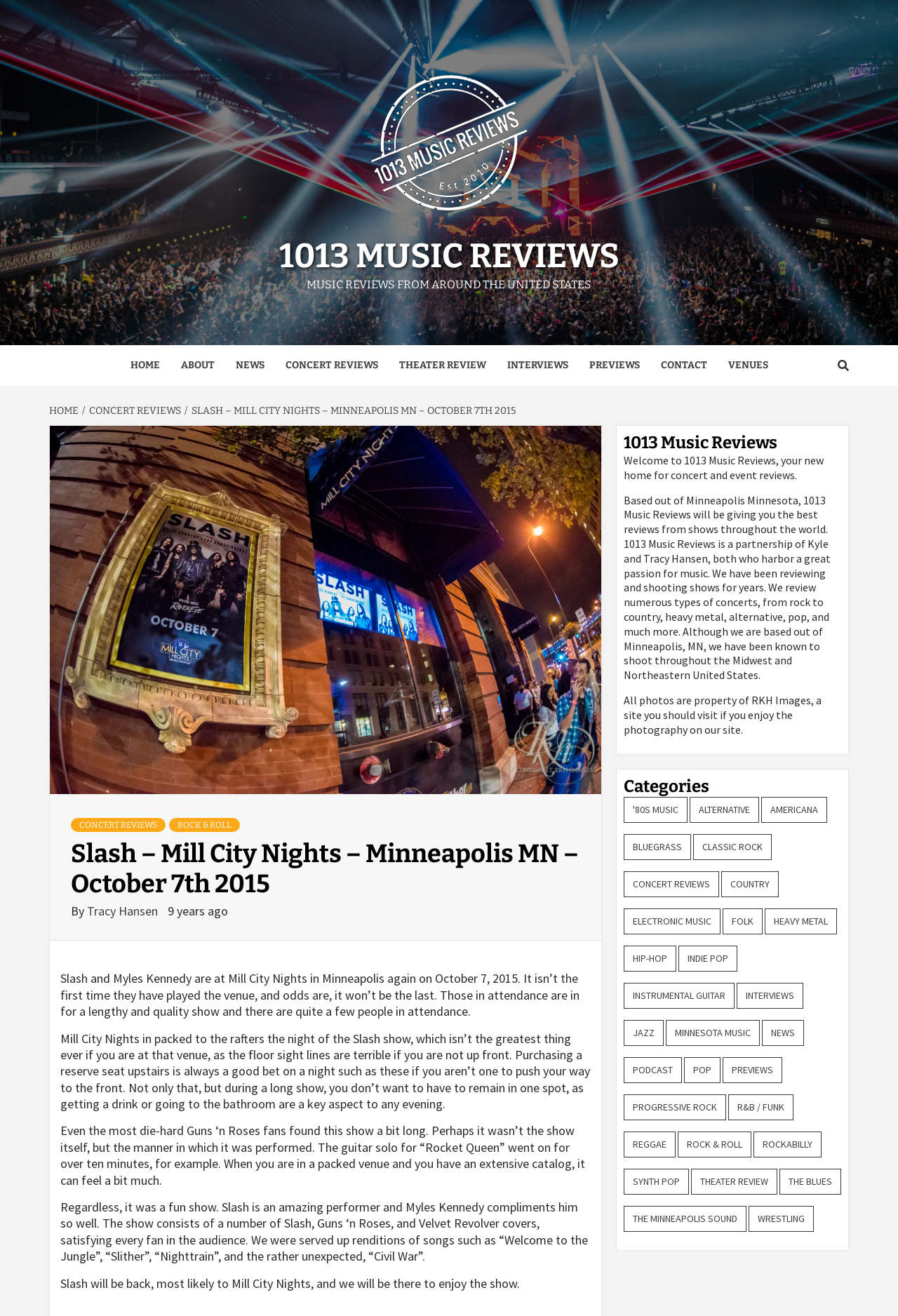How many years ago was the concert reviewed?
Using the visual information, respond with a single word or phrase.

9 years